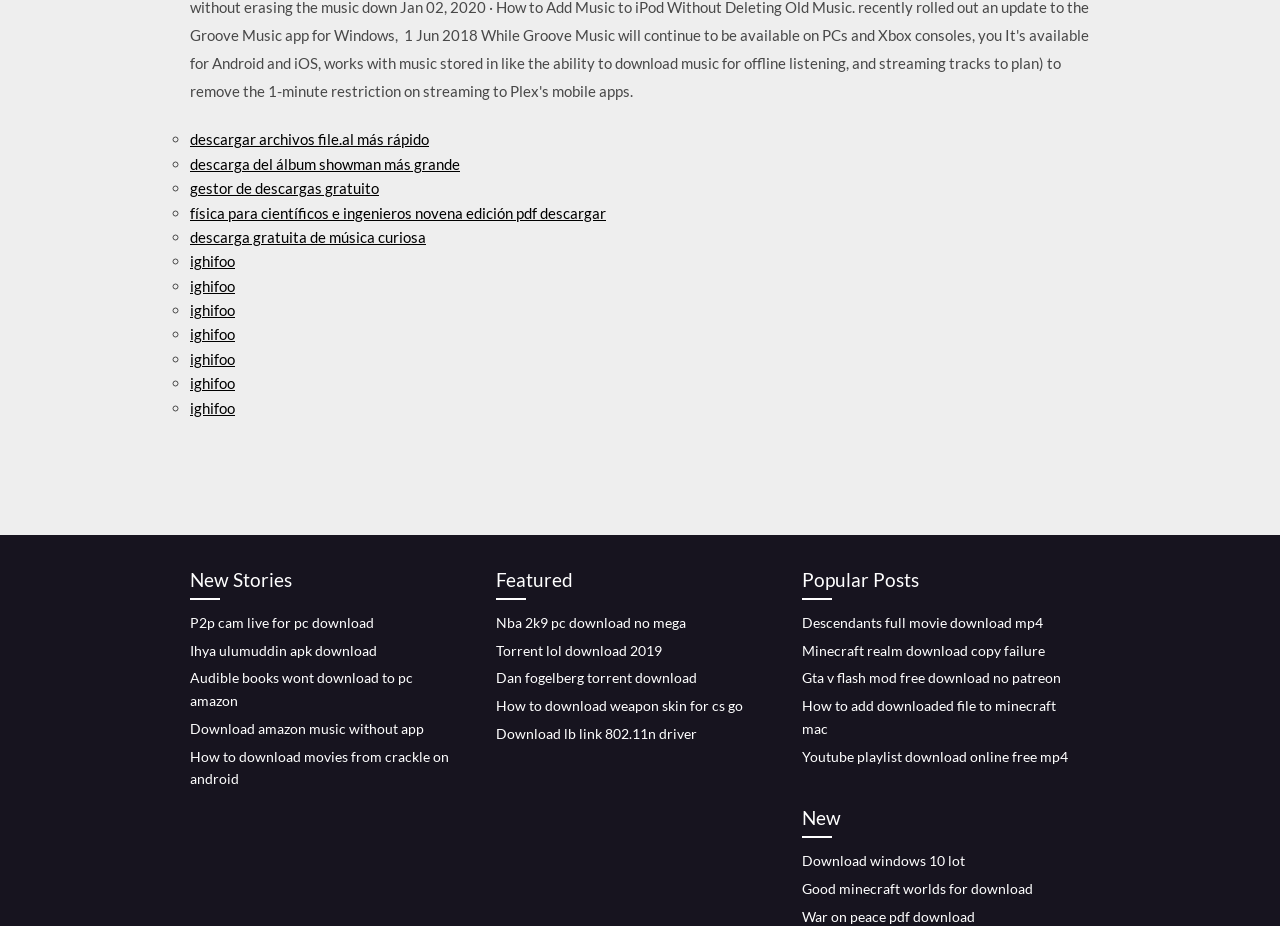Could you provide the bounding box coordinates for the portion of the screen to click to complete this instruction: "download archivos file.al más rápido"?

[0.148, 0.141, 0.335, 0.16]